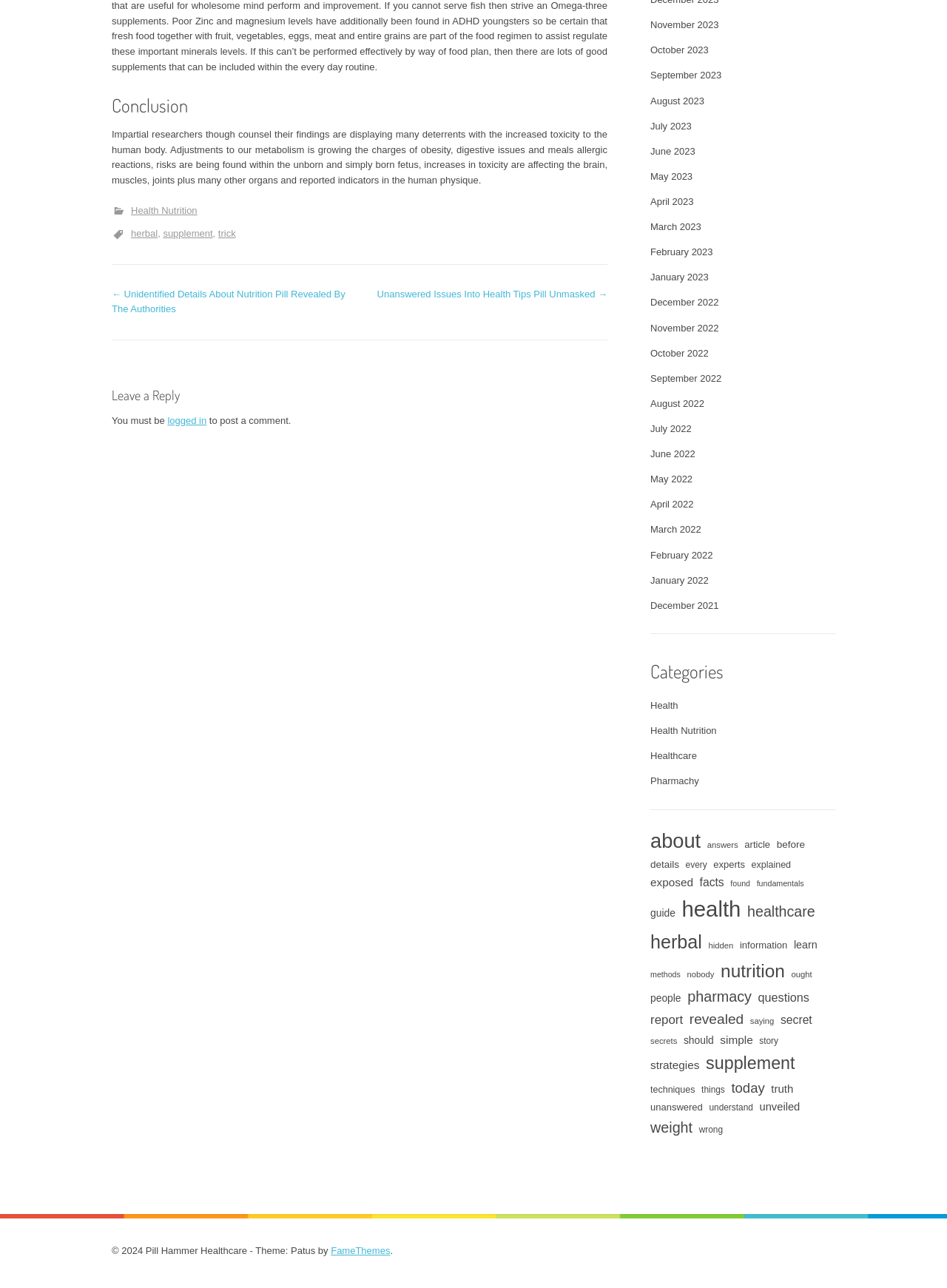Given the element description March 2022, predict the bounding box coordinates for the UI element in the webpage screenshot. The format should be (top-left x, top-left y, bottom-right x, bottom-right y), and the values should be between 0 and 1.

[0.687, 0.407, 0.74, 0.416]